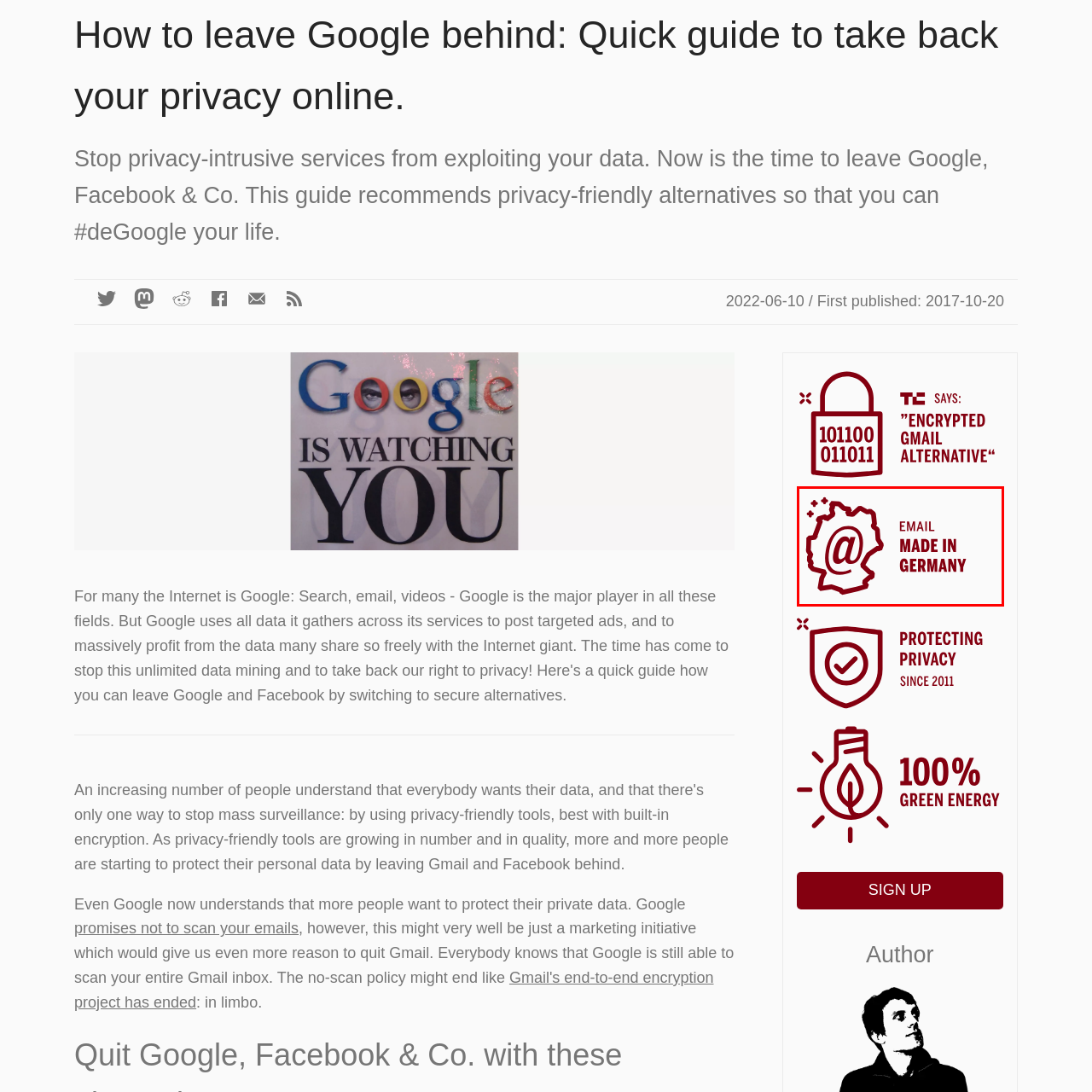Examine the image within the red border and provide a concise answer: What is the broader theme conveyed by the image?

Transitioning to privacy-friendly alternatives